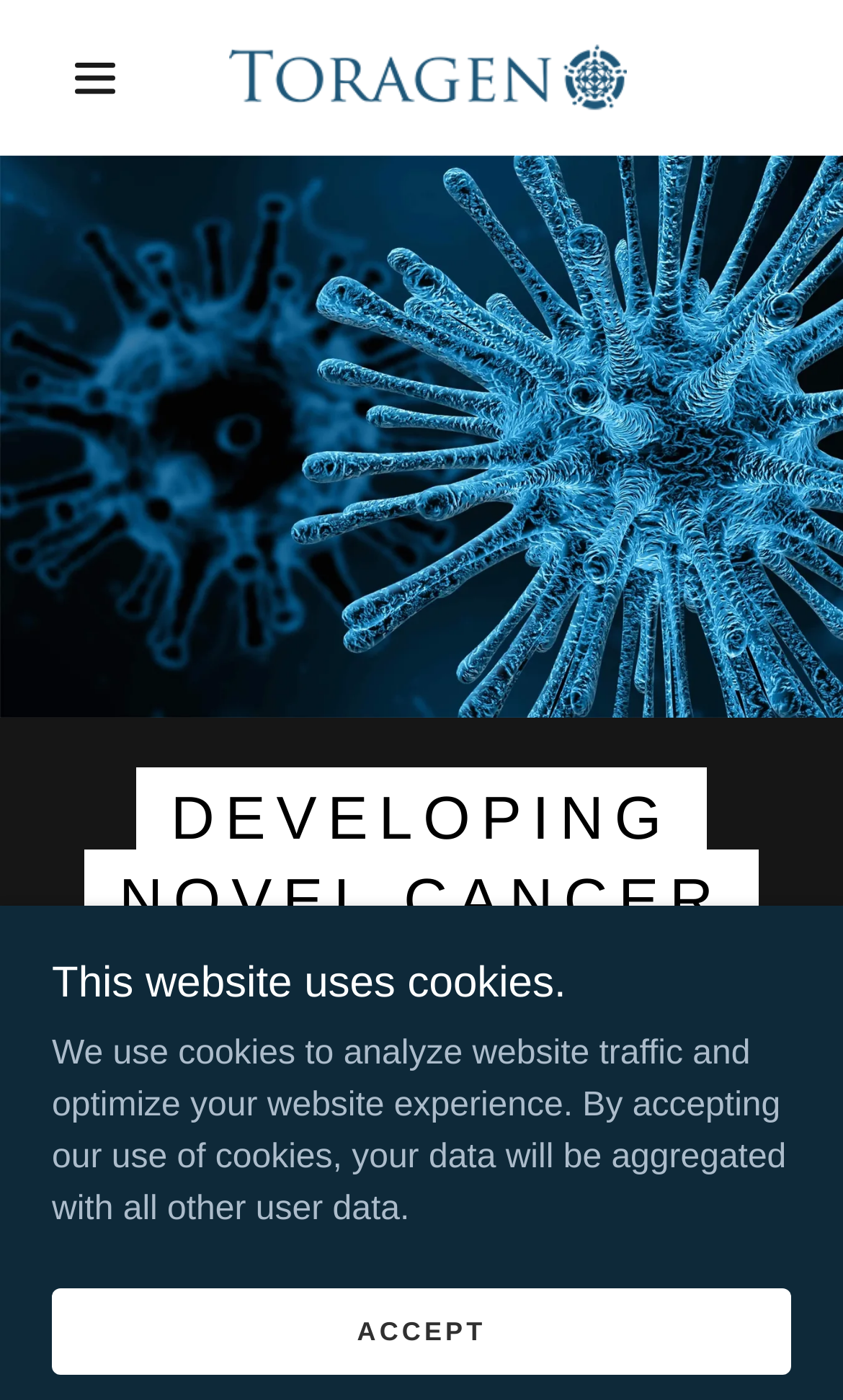Produce a meticulous description of the webpage.

The webpage is about Toragen, Inc., a clinical-stage biotechnology company focused on developing treatments for HPV-induced cancers, particularly head and neck cancer. 

At the top left corner, there is a hamburger site navigation icon button, accompanied by a small image. Next to it, on the top center, is a link to Toragen, which is also accompanied by an image with the company's name. 

Below these elements, taking up most of the width of the page, is a large image that spans from the left edge to the right edge. 

Further down, there is a prominent heading that reads "DEVELOPING NOVEL CANCER TREATMENTS TARGETING ONCOGENIC VIRUSES", which is centered on the page. 

At the bottom of the page, there is a section related to cookies. It starts with a heading that says "This website uses cookies." Below this heading, there is a paragraph of text explaining the use of cookies on the website. Next to this text, on the right side, is an "ACCEPT" link. Above this link, there is a small image.